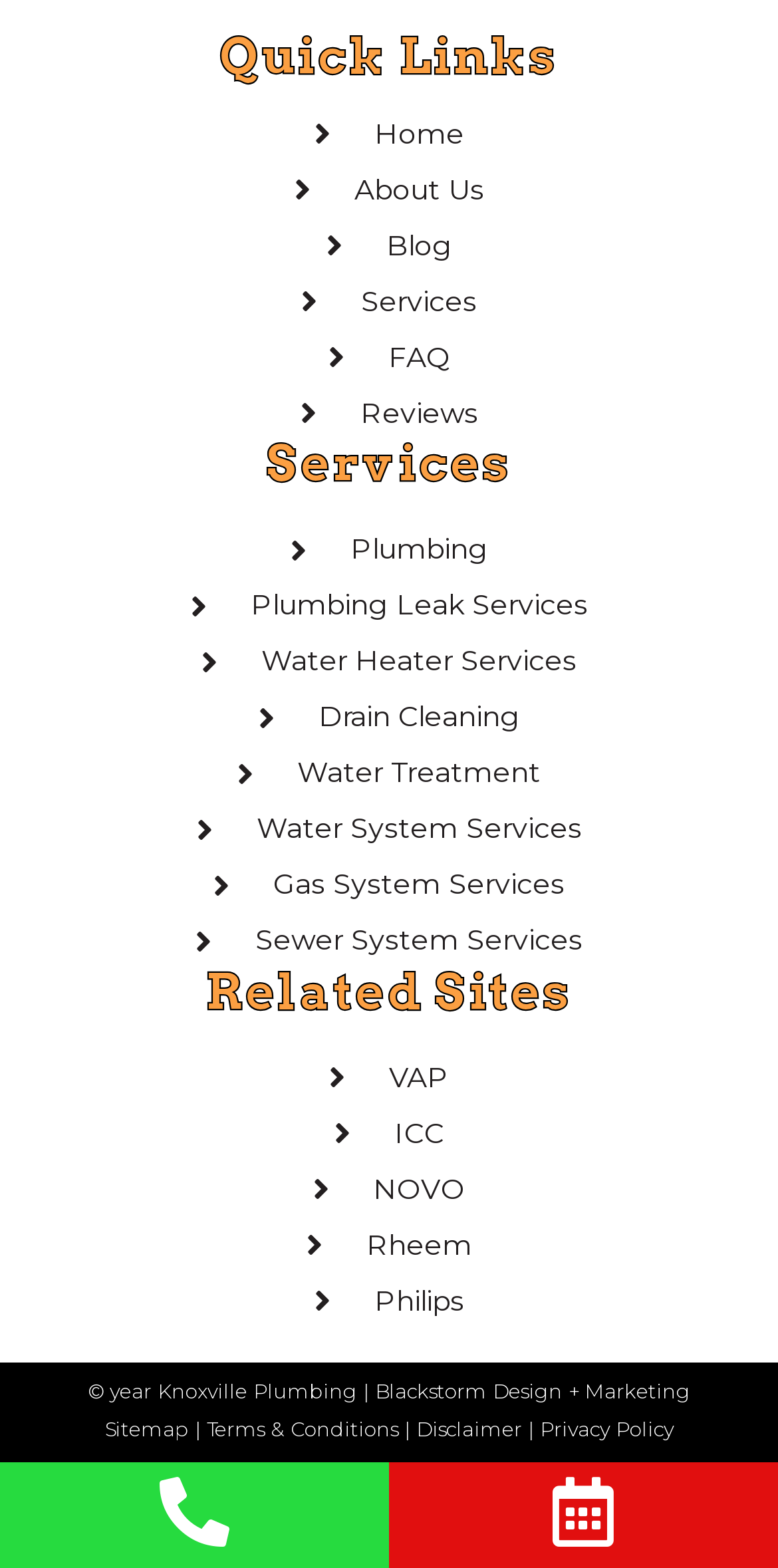Find the bounding box coordinates of the element's region that should be clicked in order to follow the given instruction: "go to home page". The coordinates should consist of four float numbers between 0 and 1, i.e., [left, top, right, bottom].

None